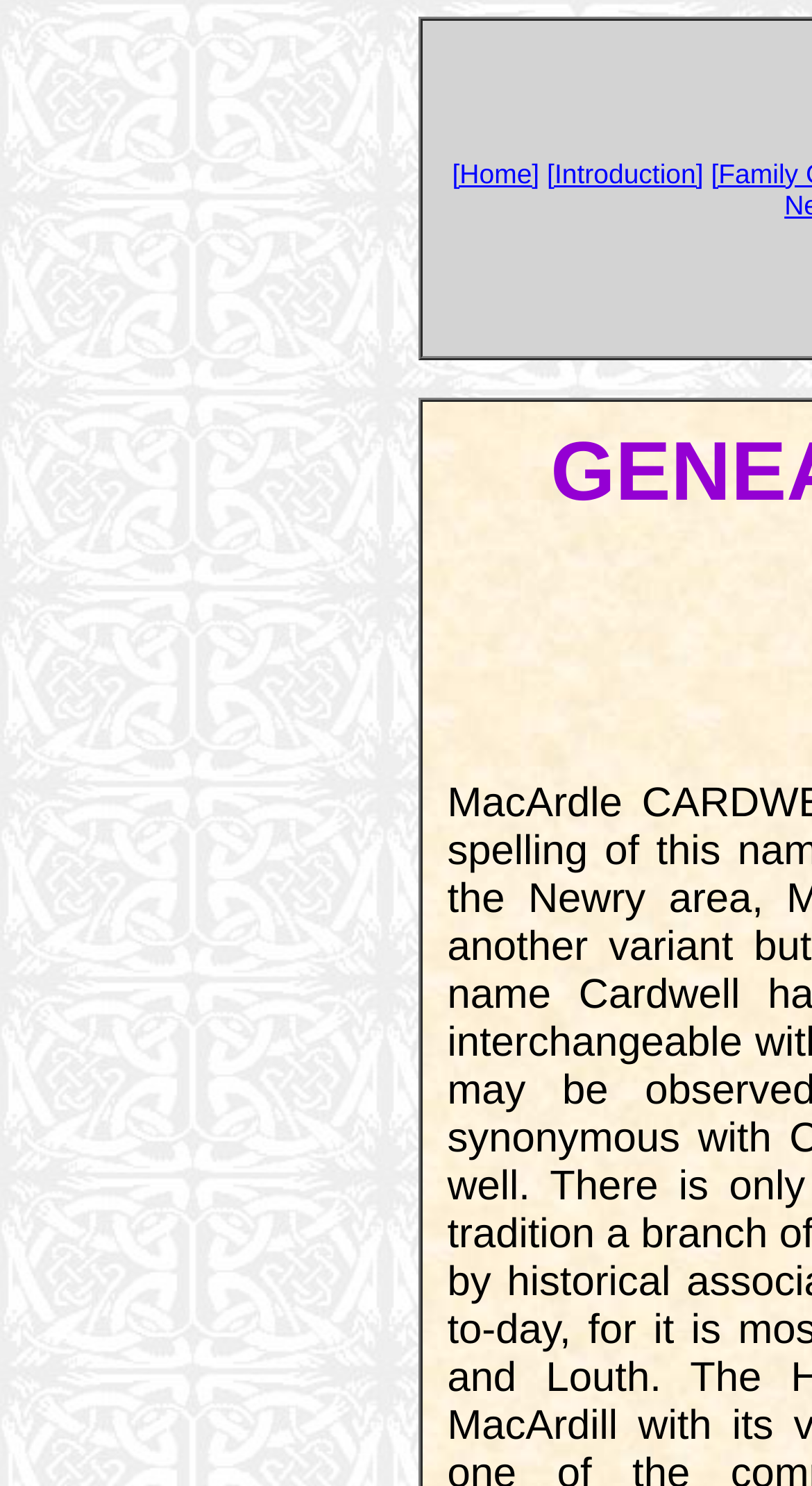Find and generate the main title of the webpage.

GENEALOGIES OF THE FAMILIES